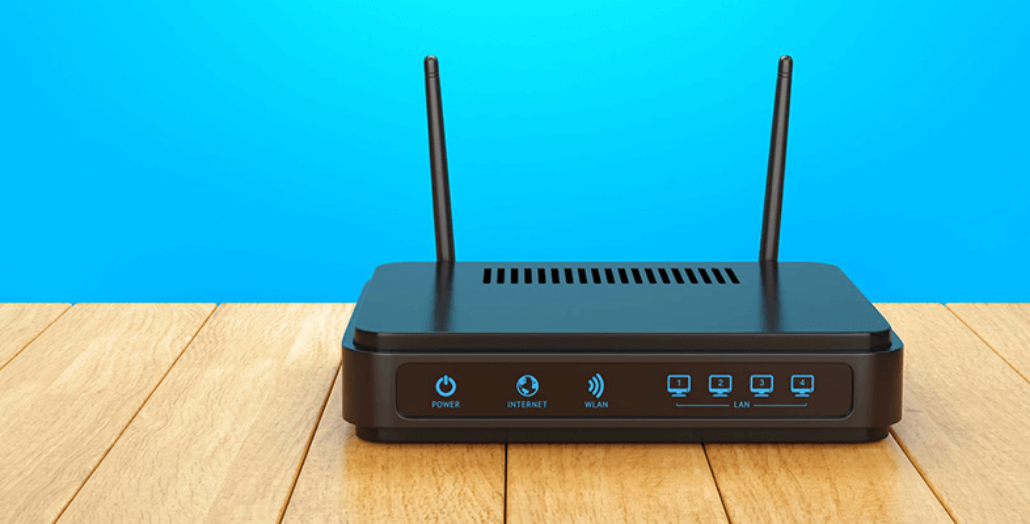Illustrate the image with a detailed caption.

The image showcases a sleek, black router prominently positioned on a wooden surface, set against a vibrant blue background. This modern device features two antennas that extend upward, optimizing wireless connectivity. The front panel is adorned with illuminated buttons indicating power, internet status, WLAN, and LAN connections, reflecting its high-performance capabilities designed for enterprise and service provider networks. This router exemplifies a comprehensive and scalable solution, promising seamless internet access from the branch to the cloud. Its design is indicative of advanced technology that enhances network security and simplifies operations, making it suitable for various connectivity needs.